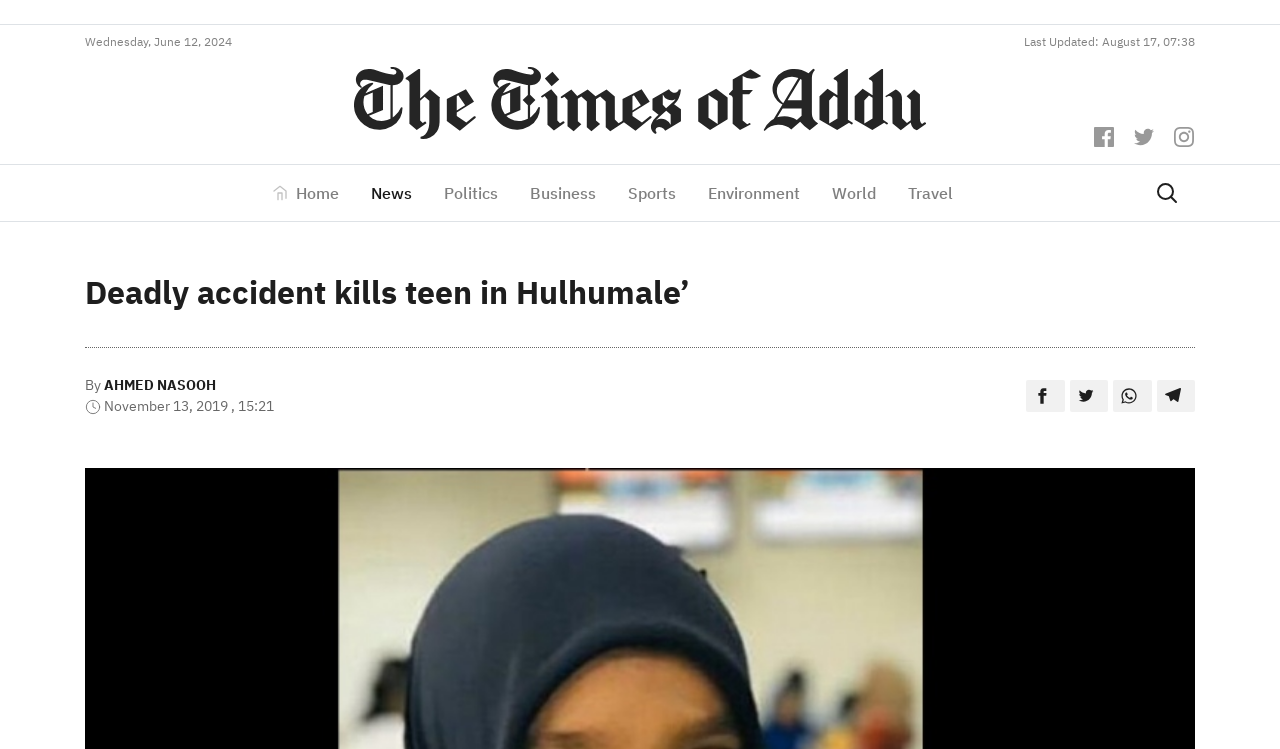Kindly provide the bounding box coordinates of the section you need to click on to fulfill the given instruction: "Read the news article".

[0.066, 0.36, 0.934, 0.452]